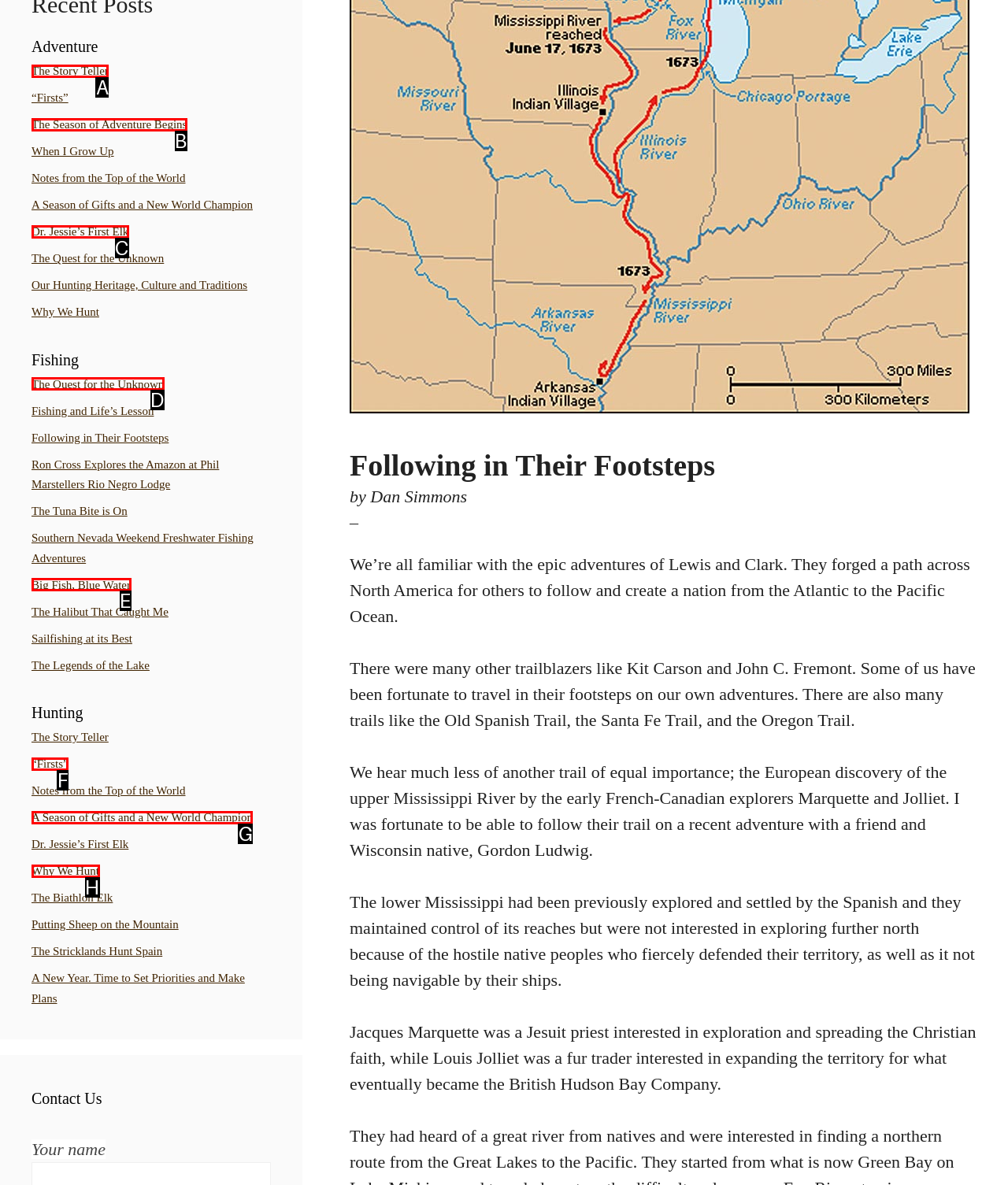Find the HTML element that matches the description: The Story Teller. Answer using the letter of the best match from the available choices.

A